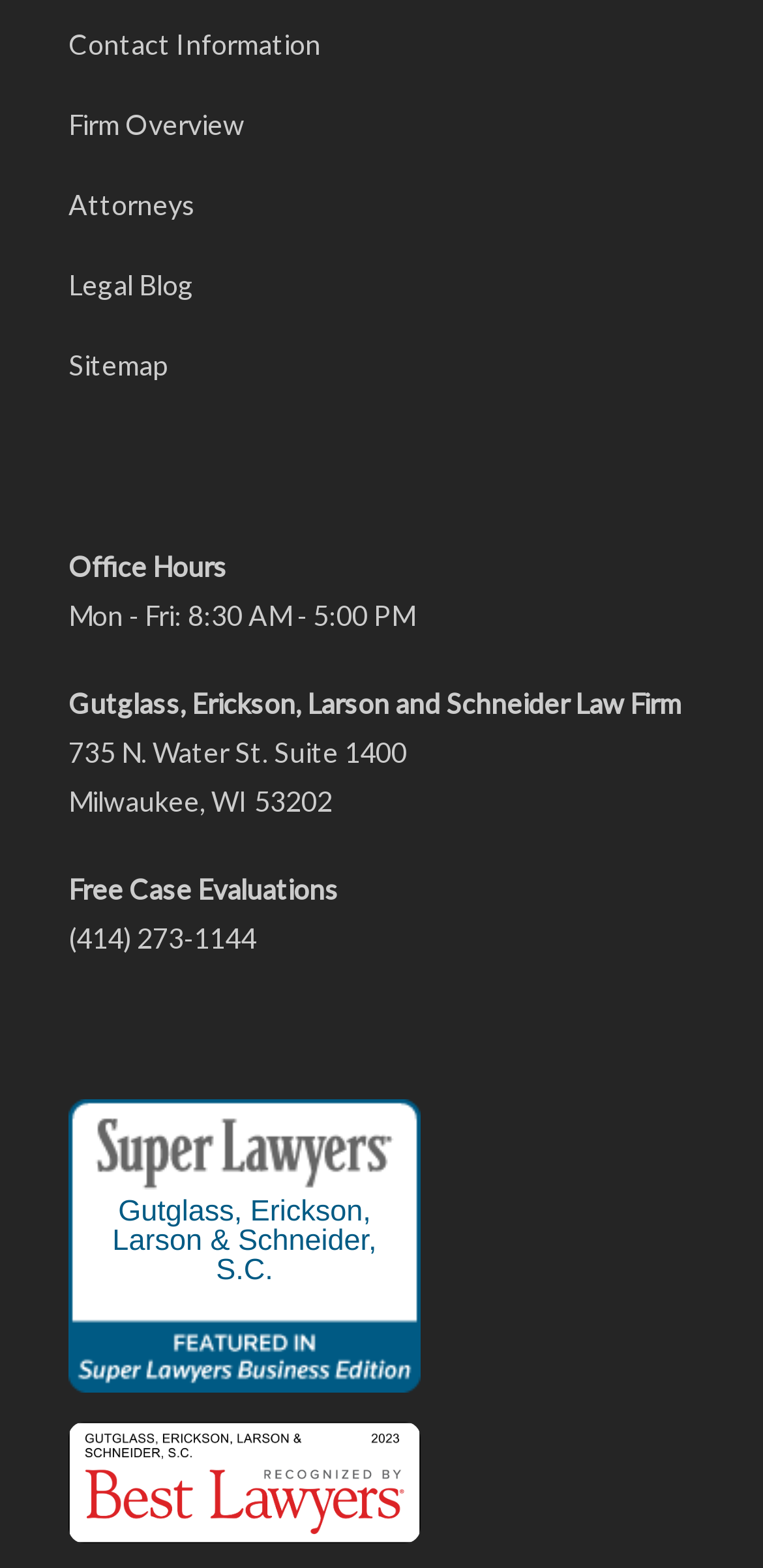Please provide a comprehensive answer to the question based on the screenshot: What is the name of the law firm?

I found the name of the law firm by looking at the static text element with the bounding box coordinates [0.09, 0.438, 0.892, 0.459], which contains the text 'Gutglass, Erickson, Larson and Schneider Law Firm'.